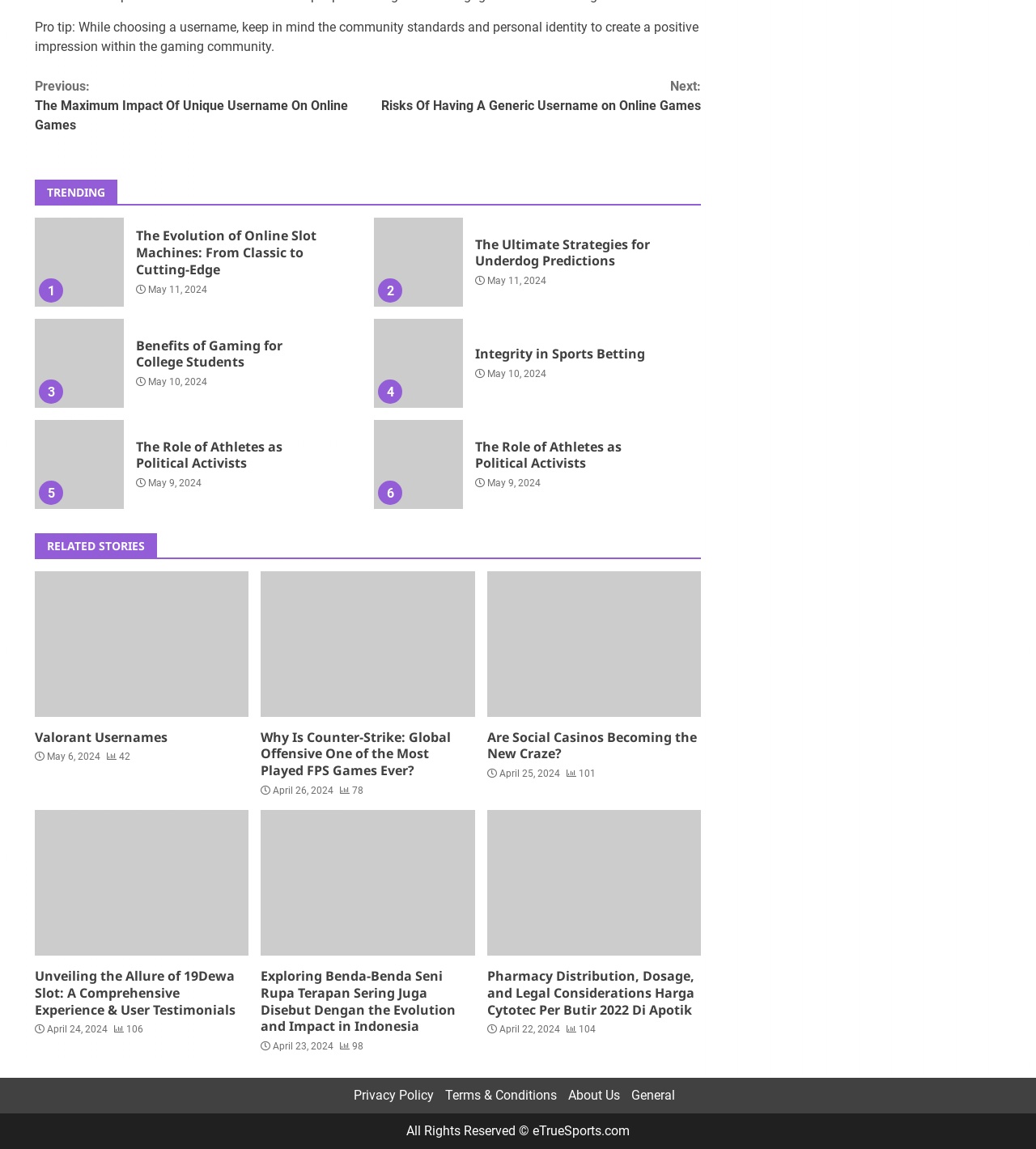Based on the image, provide a detailed and complete answer to the question: 
What is the date of the article 'The Role of Athletes as Political Activists'?

This question can be answered by looking at the static text 'May 9, 2024' which is located at the coordinates [0.141, 0.416, 0.195, 0.425]. This text indicates the date of the article.